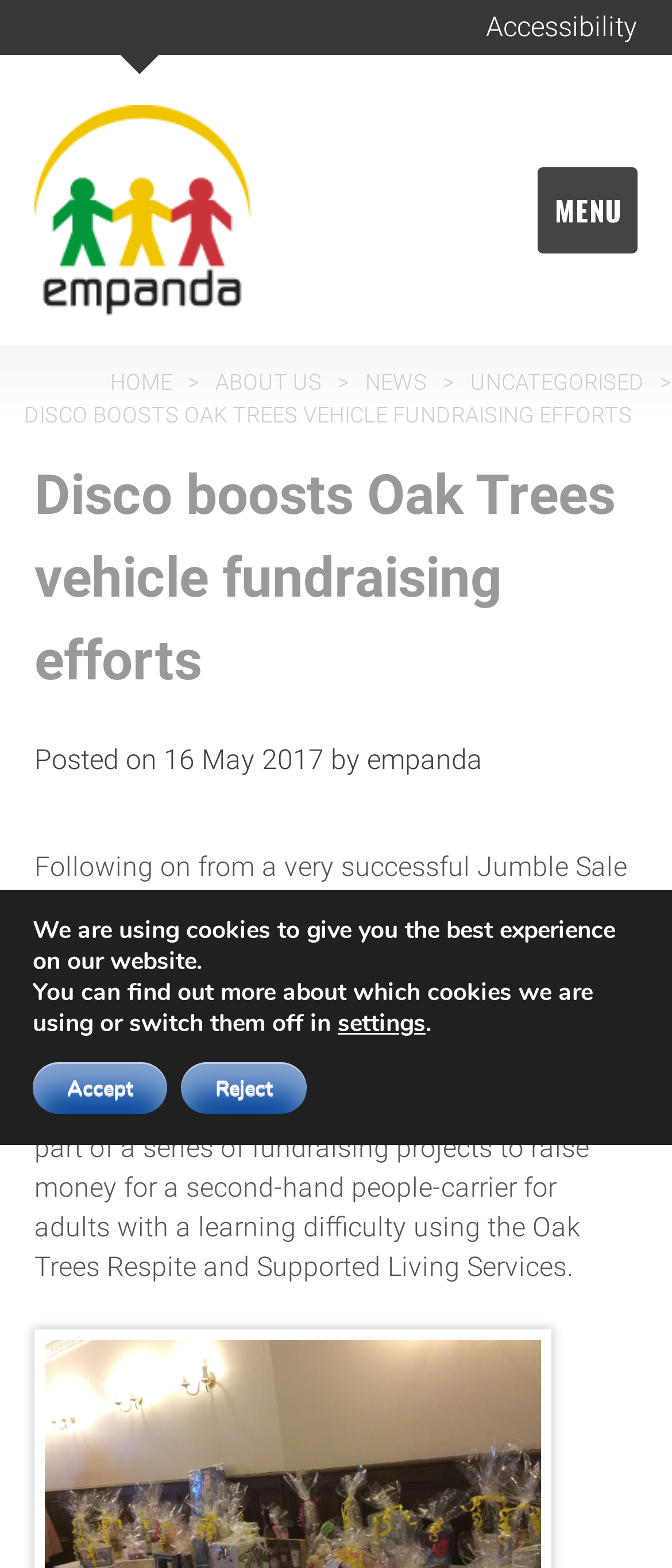Identify the bounding box coordinates of the specific part of the webpage to click to complete this instruction: "Read the ABOUT US section".

[0.313, 0.235, 0.487, 0.252]